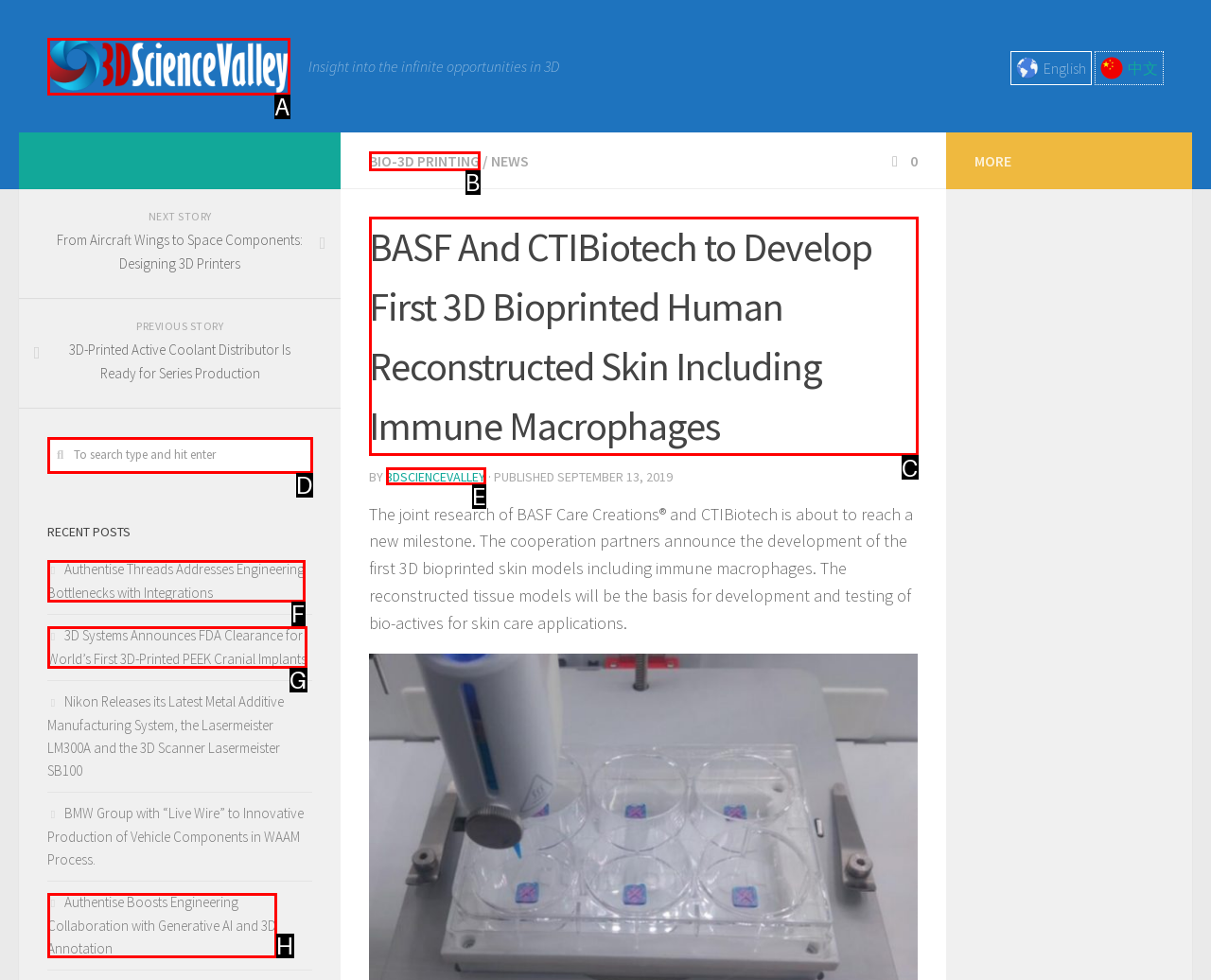Point out the option that needs to be clicked to fulfill the following instruction: Read the news about BASF and CTIBiotech
Answer with the letter of the appropriate choice from the listed options.

C